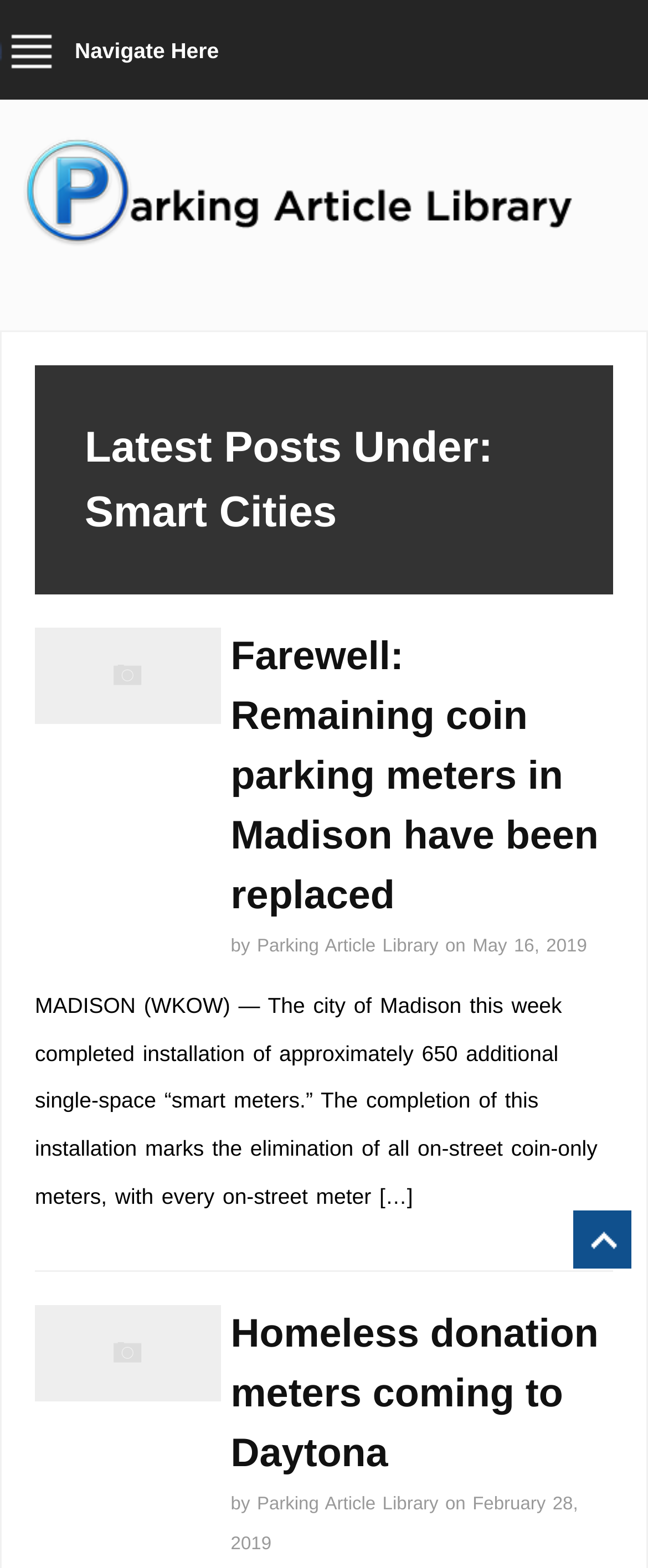How many images are associated with the articles?
Respond to the question with a well-detailed and thorough answer.

I counted the number of image elements associated with the articles on the page. There are two images, one for each article.